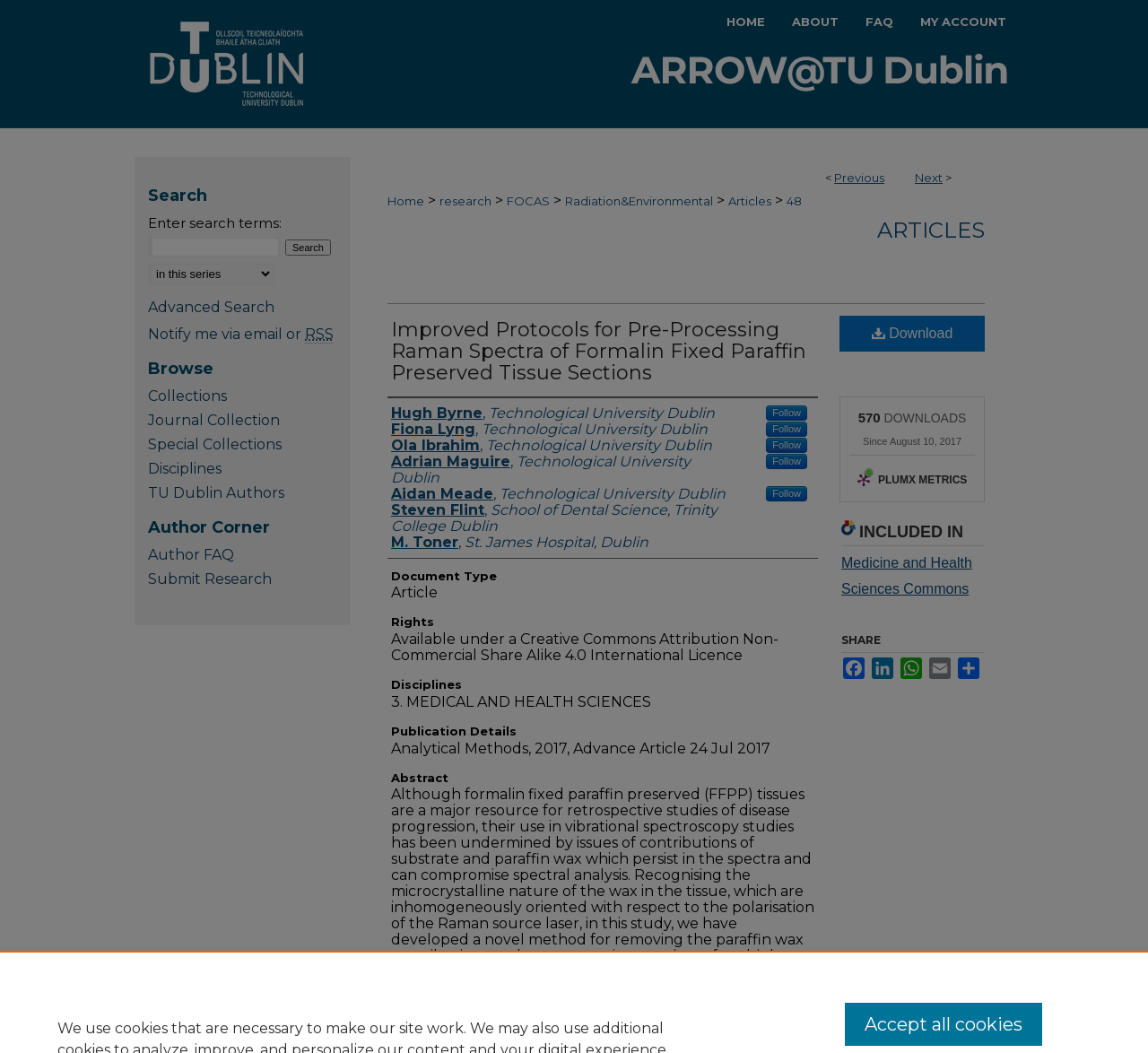What is the discipline of the article?
Utilize the information in the image to give a detailed answer to the question.

I found the discipline of the article by looking at the section with the heading 'Disciplines' which lists the discipline as 3. MEDICAL AND HEALTH SCIENCES.